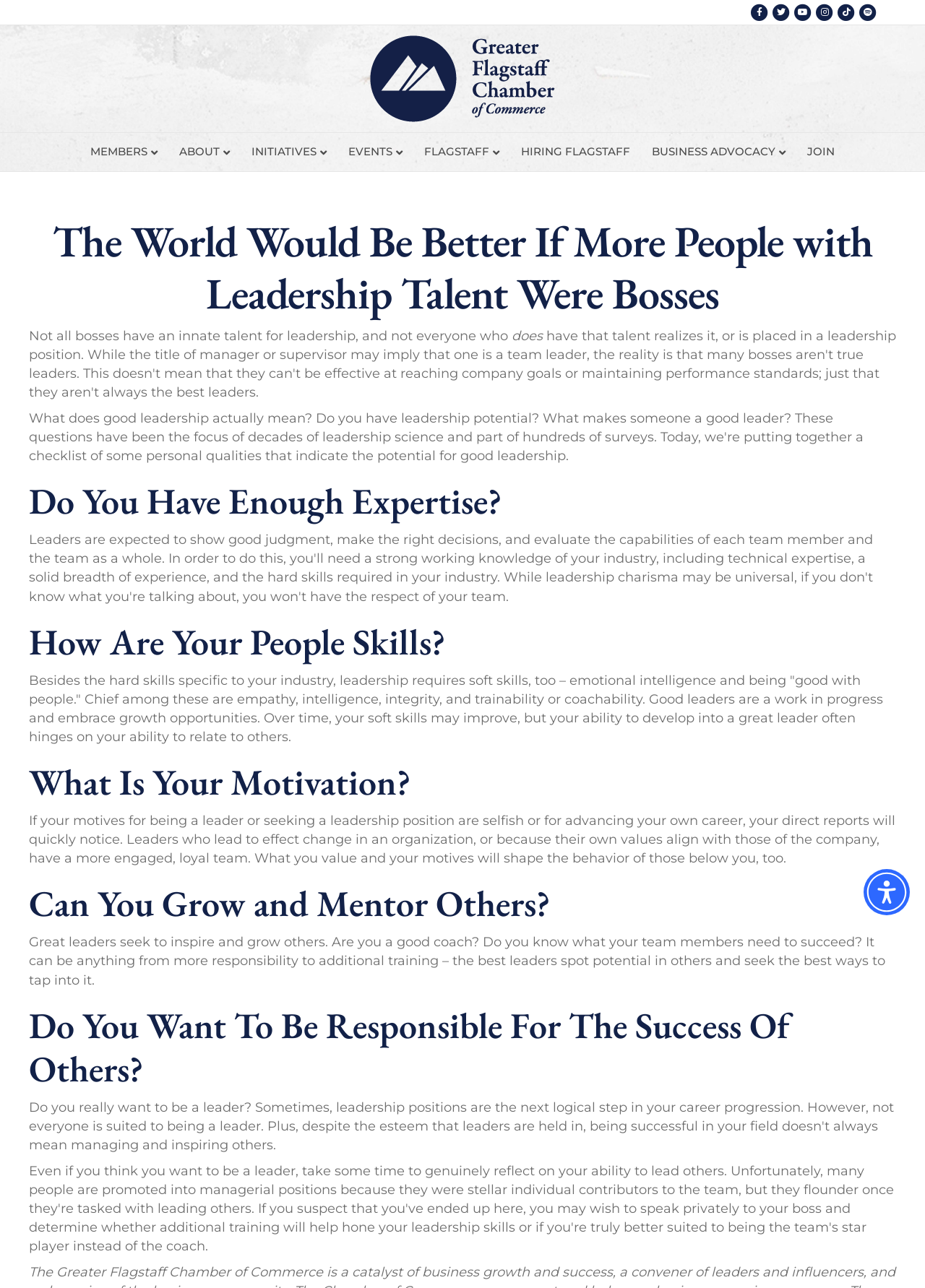Please give the bounding box coordinates of the area that should be clicked to fulfill the following instruction: "Read about the Greater Flagstaff Chamber of Commerce". The coordinates should be in the format of four float numbers from 0 to 1, i.e., [left, top, right, bottom].

[0.4, 0.054, 0.6, 0.067]